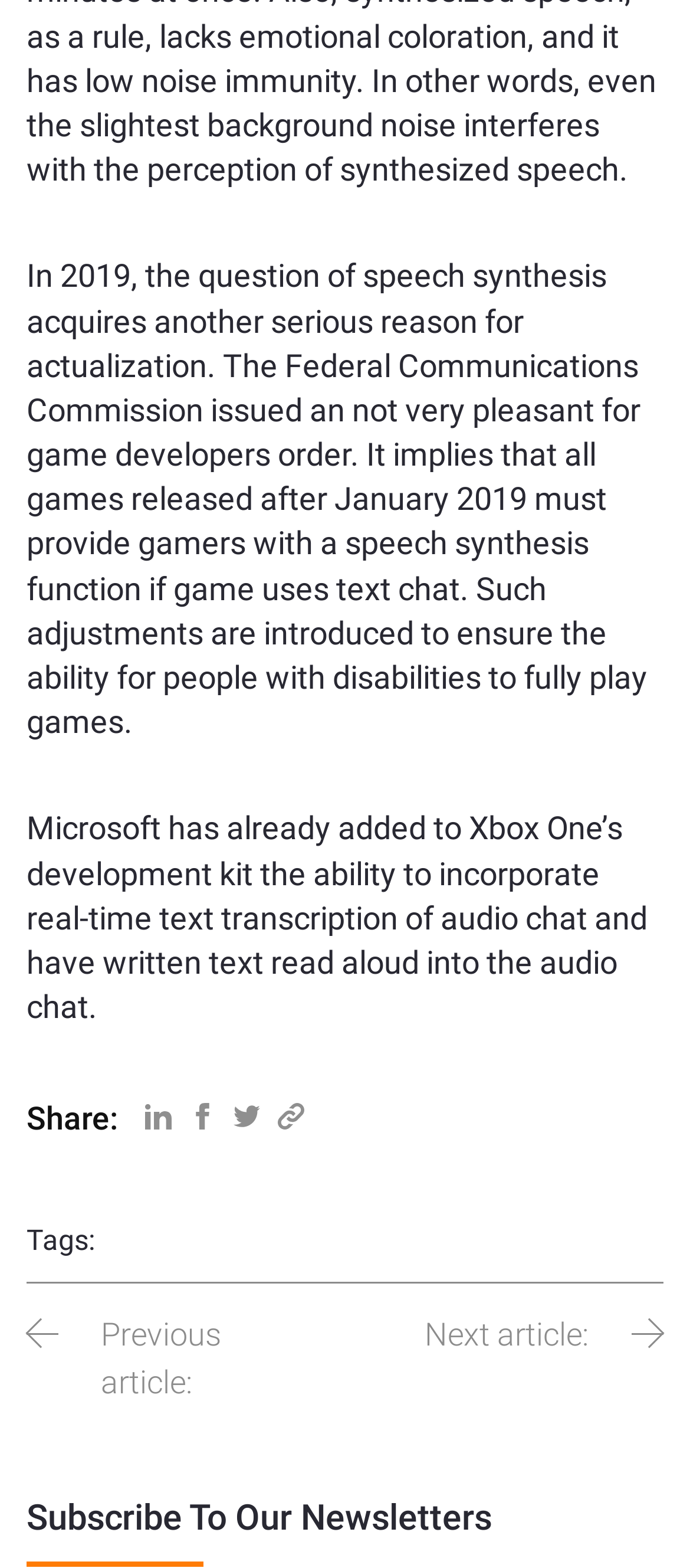Respond with a single word or phrase:
What is the year mentioned in the first paragraph?

2019